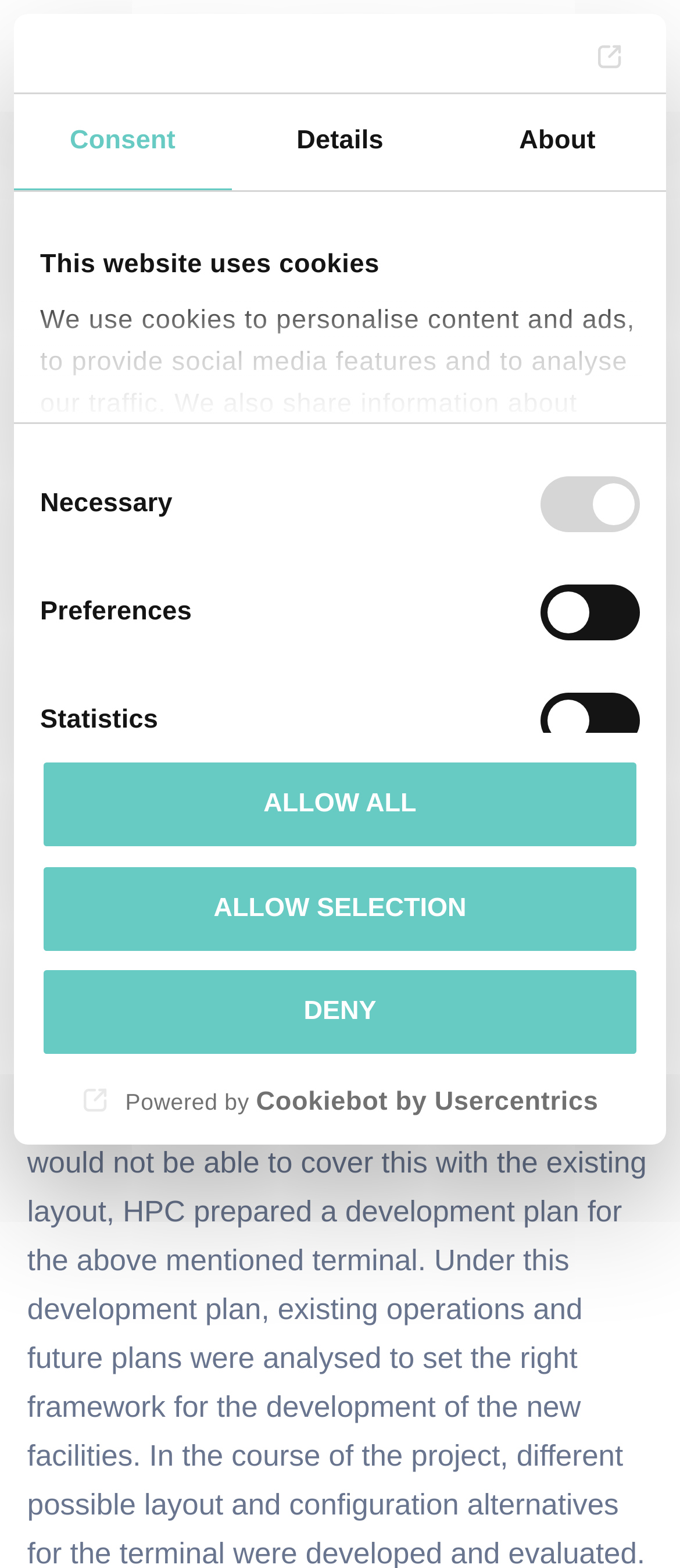Please determine the bounding box coordinates of the section I need to click to accomplish this instruction: "click the CONTACT link".

[0.544, 0.018, 0.768, 0.053]